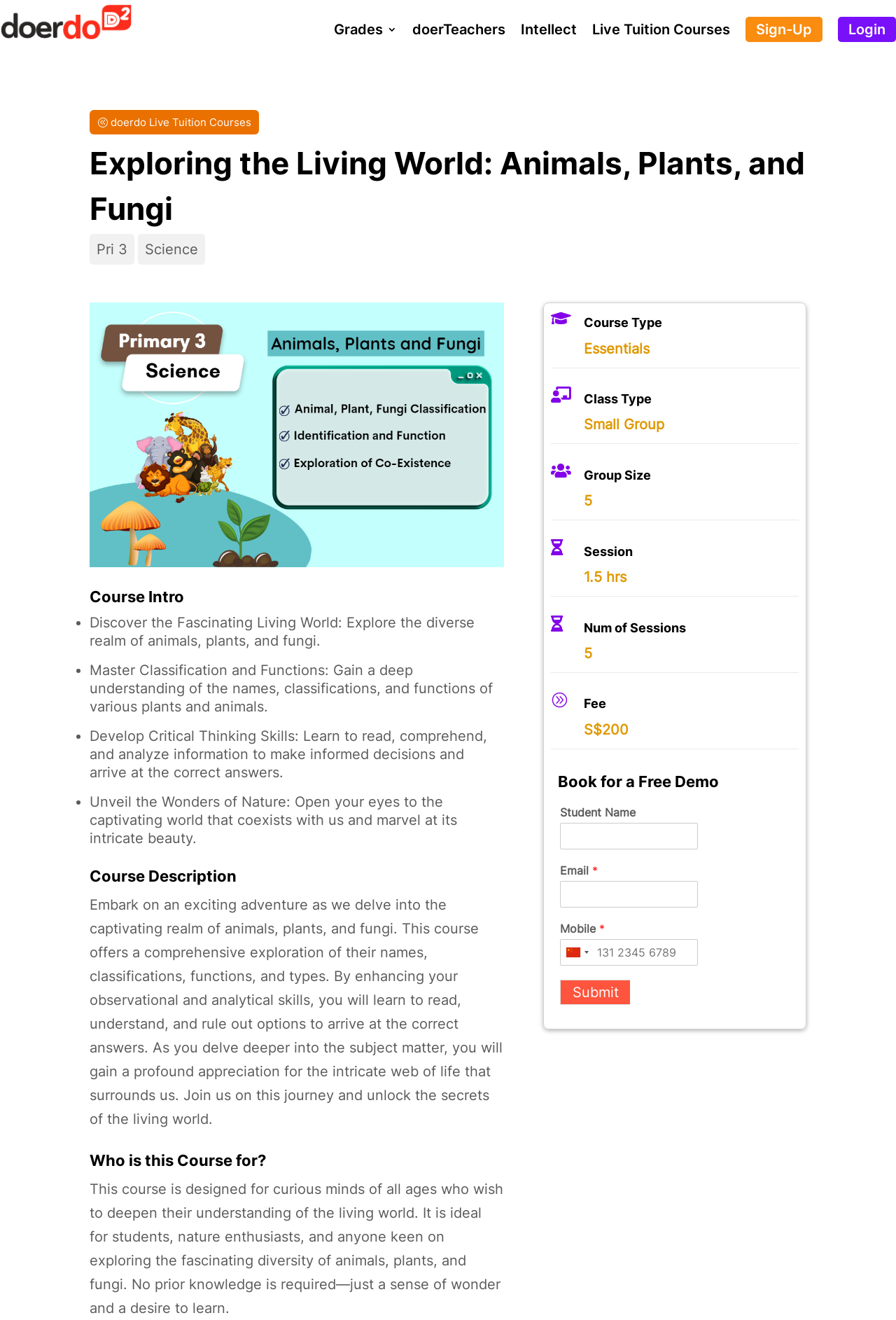What is the duration of each session?
Refer to the image and provide a detailed answer to the question.

Under the 'Session' heading, it is mentioned that the duration of each session is 1.5 hours.